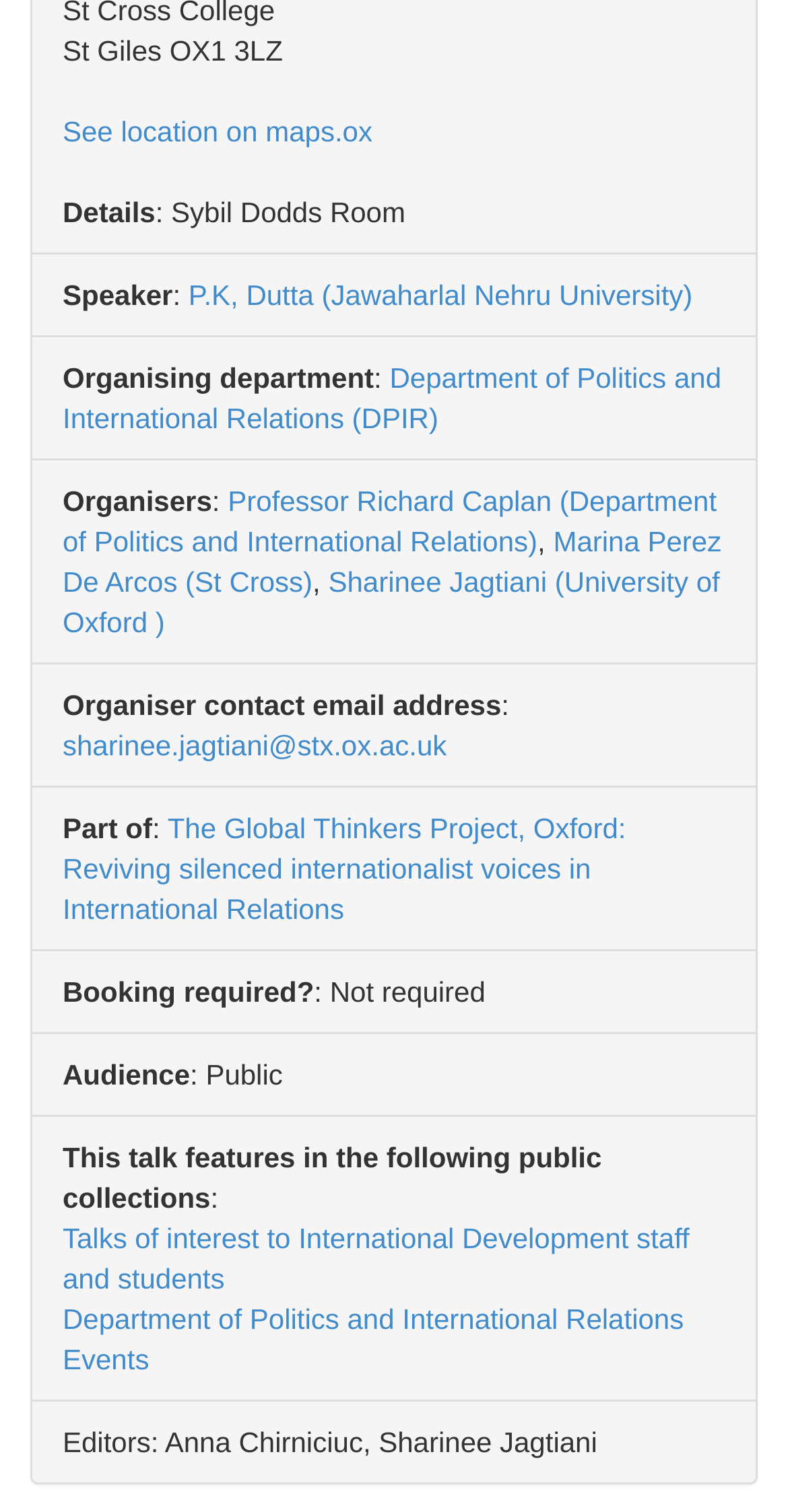Please determine the bounding box coordinates for the UI element described as: "sharinee.jagtiani@stx.ox.ac.uk".

[0.079, 0.482, 0.567, 0.504]